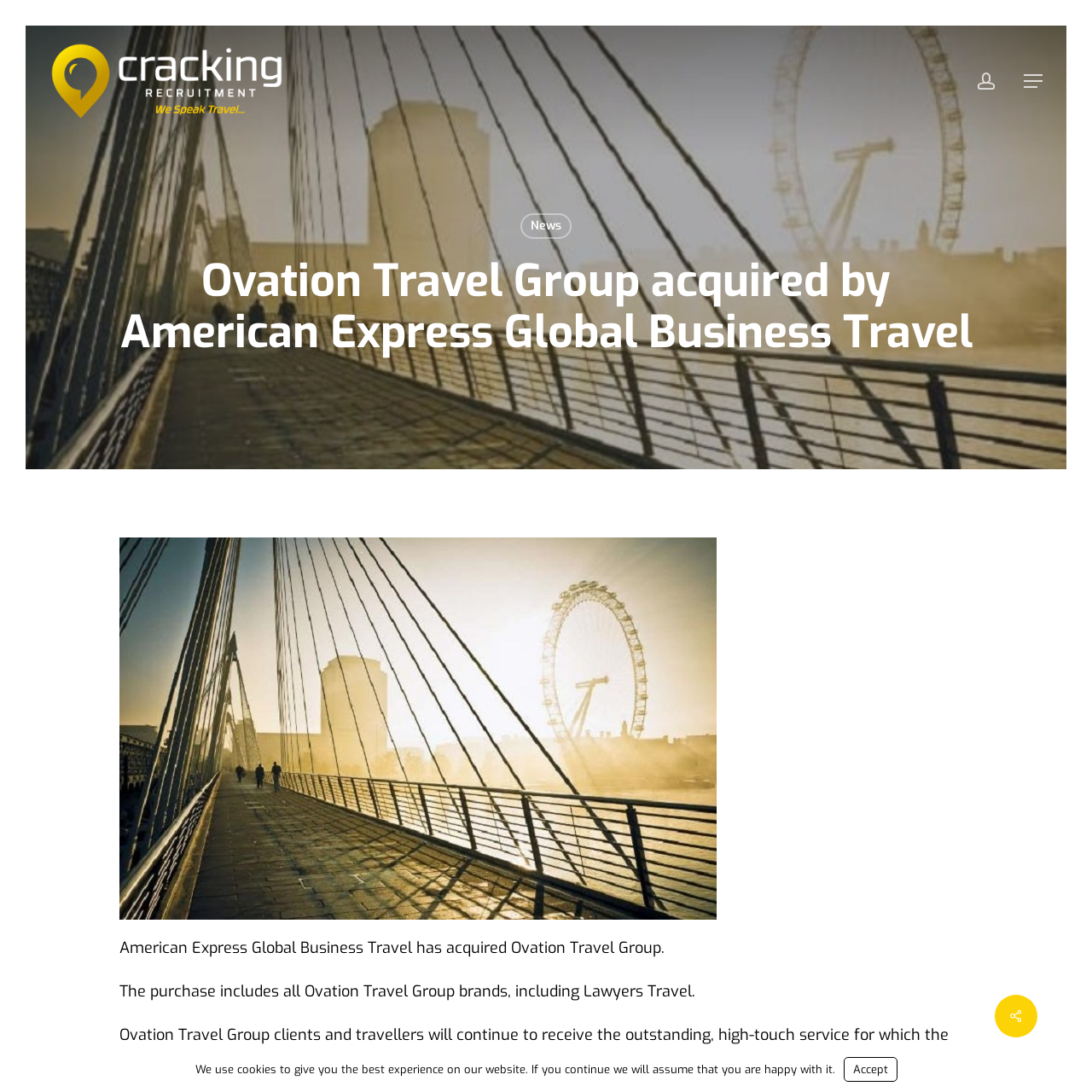What is the name of the company acquired by American Express Global Business Travel?
Provide an in-depth and detailed answer to the question.

The answer can be found in the heading element which states 'Ovation Travel Group acquired by American Express Global Business Travel'. This heading is located at the top of the webpage and provides the main information about the acquisition.